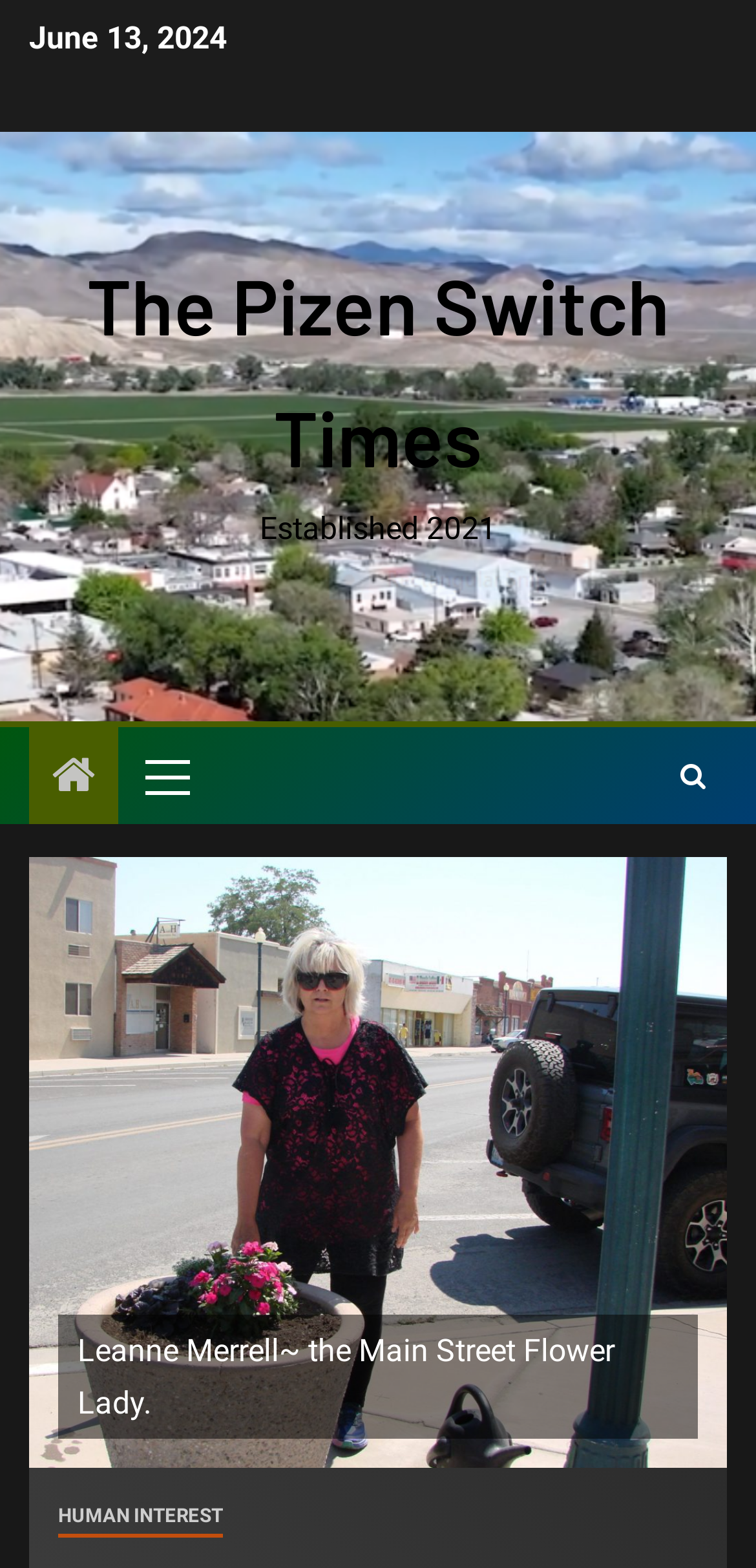Refer to the image and provide an in-depth answer to the question:
What is the category of the article?

I found the category 'HUMAN INTEREST' at the bottom of the page, indicated by the link element with bounding box coordinates [0.077, 0.955, 0.295, 0.98].